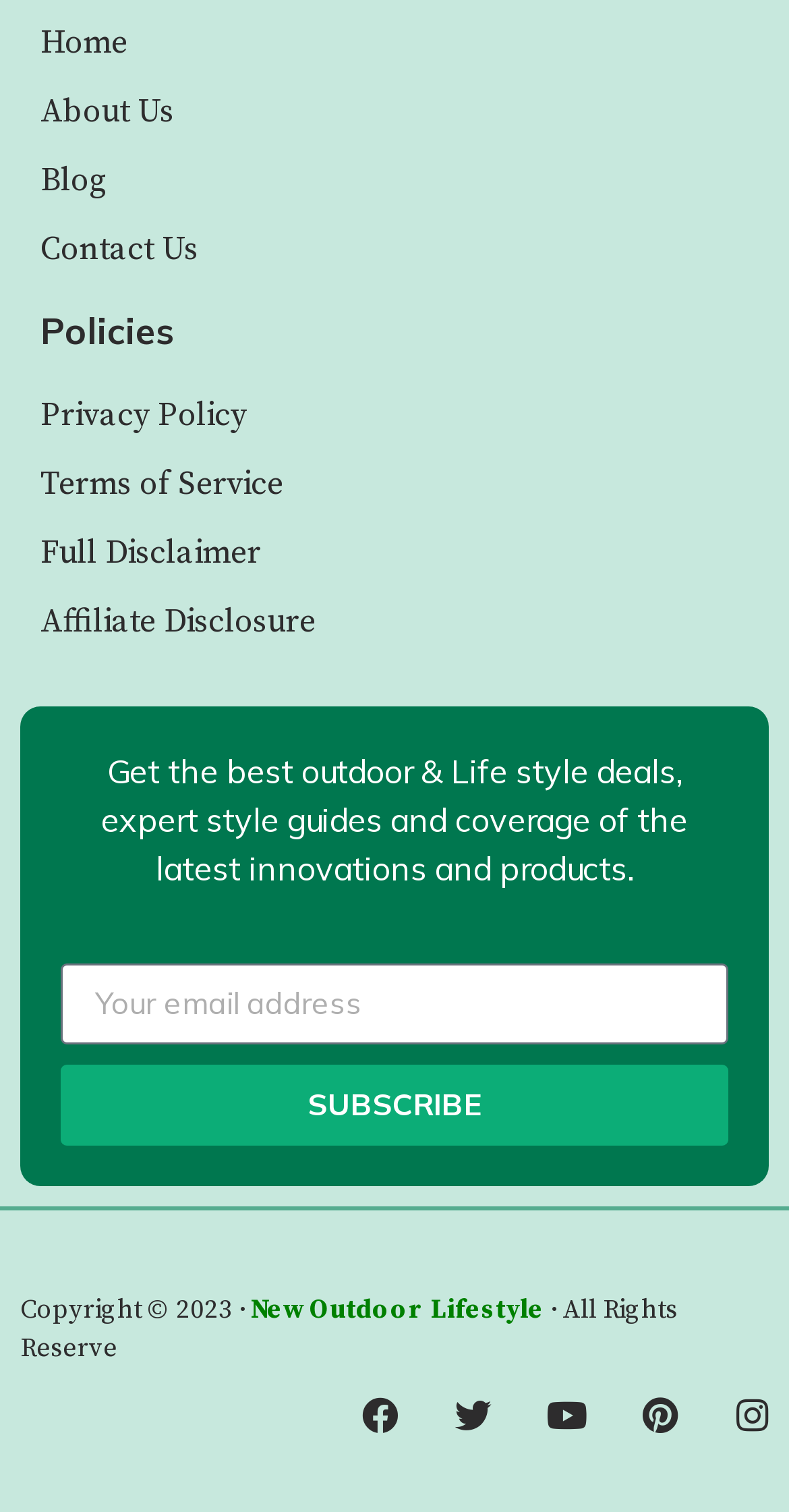Find the bounding box coordinates for the UI element that matches this description: "Staff Email".

None